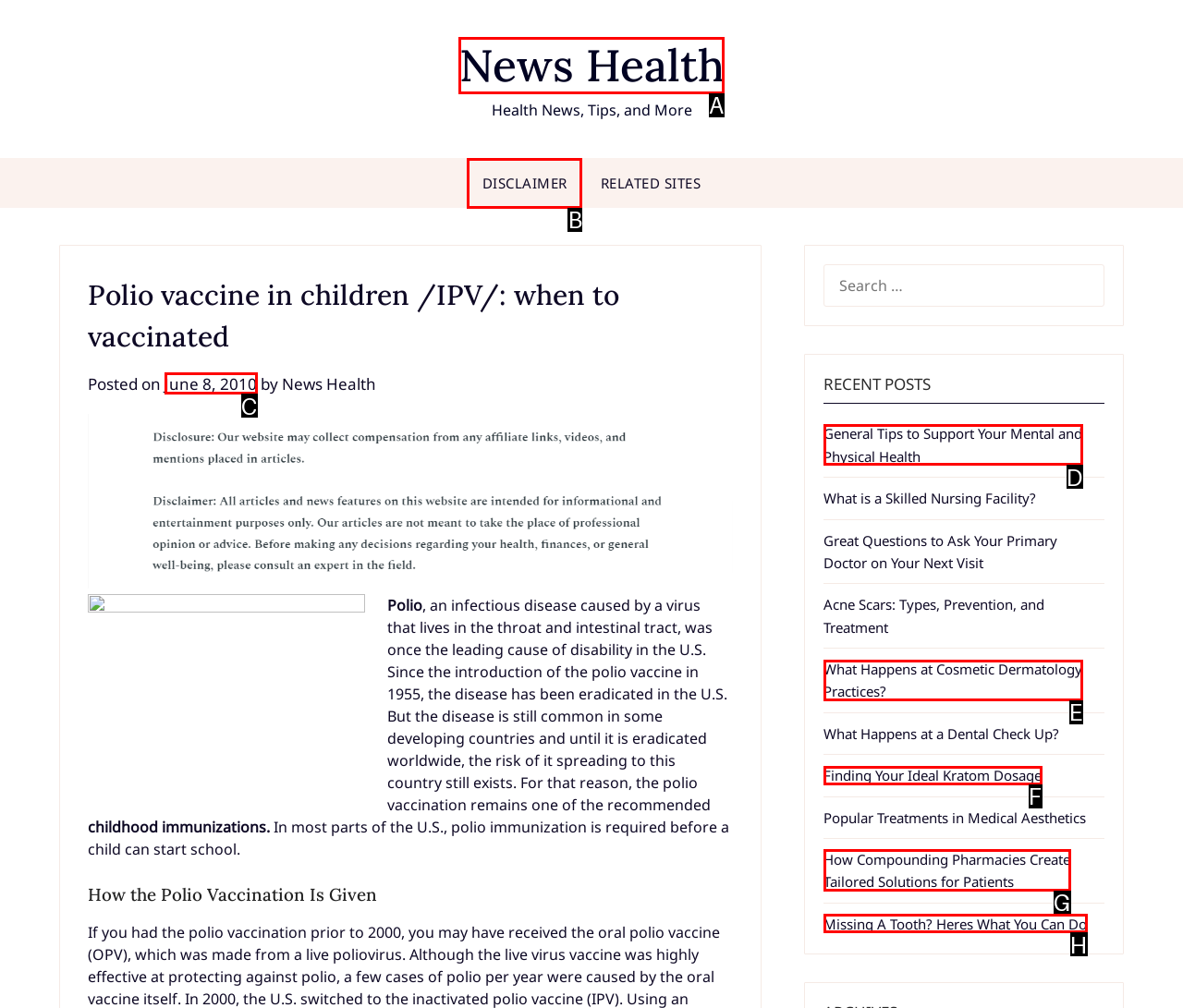Pick the right letter to click to achieve the task: Click on the 'News Health' link
Answer with the letter of the correct option directly.

A